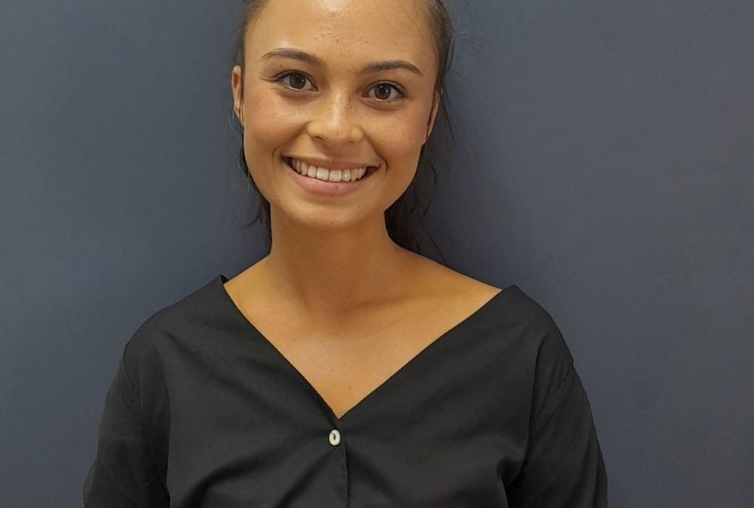Explain the contents of the image with as much detail as possible.

The image features a warm and welcoming portrait of a new physiotherapist at Torbay Physiotherapy and Hand Therapy. She is smiling brightly, showcasing her friendly demeanor, which is essential in her field. She wears a professional black top, contributing to her approachable appearance. The background is a muted dark blue, providing a calming contrast to her vibrant smile. This photograph symbolizes the excitement of welcoming her to the team, highlighting her readiness to support clients in their journeys to recovery and improved health. As a recent graduate, she brings fresh knowledge and enthusiasm to her role, aiming to provide comprehensive care with a personal touch.